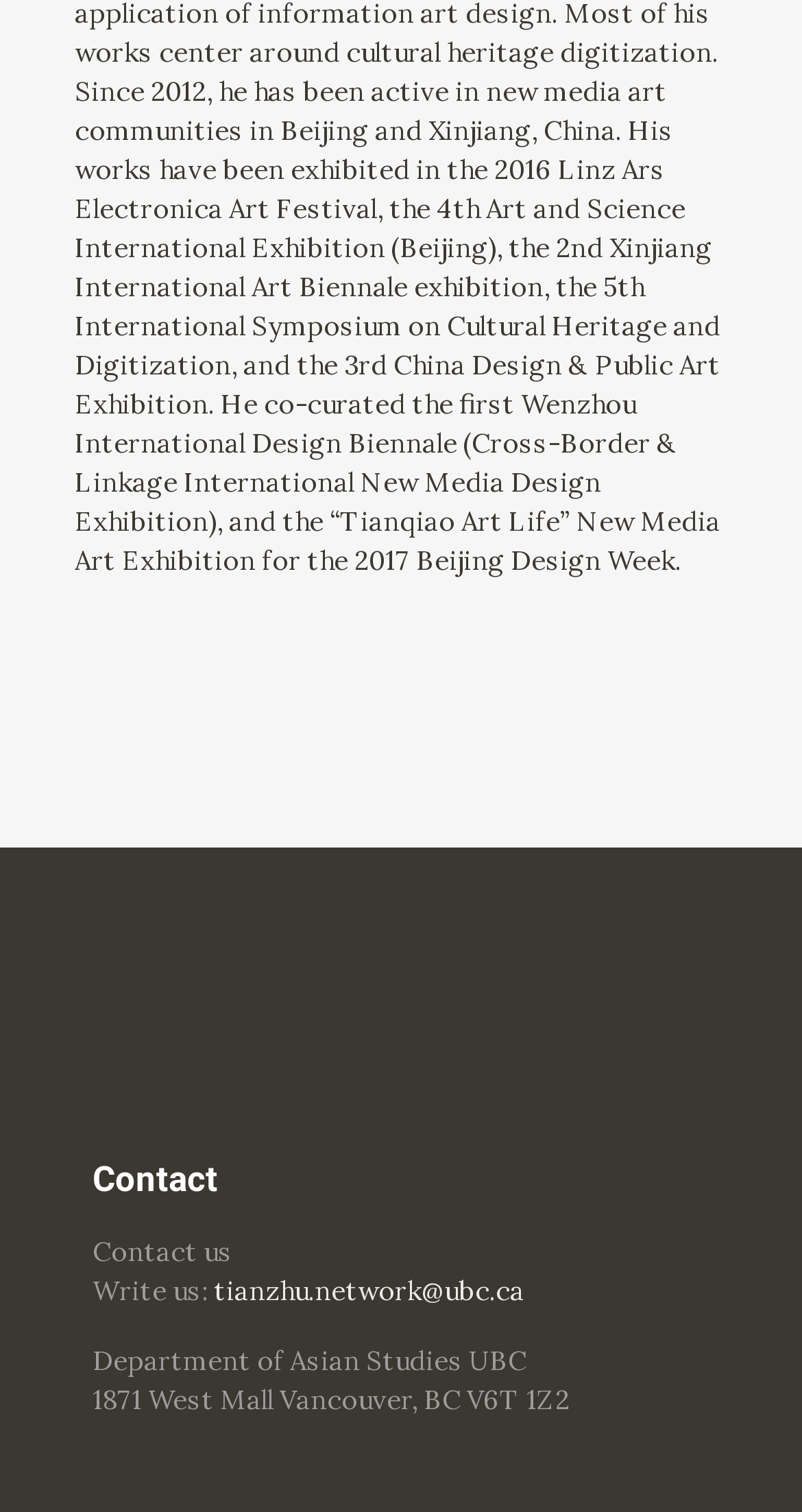Please examine the image and answer the question with a detailed explanation:
What is the type of this webpage?

I determined that this is a contact page by looking at the heading element with the text 'Contact' and the presence of contact information such as email and address.